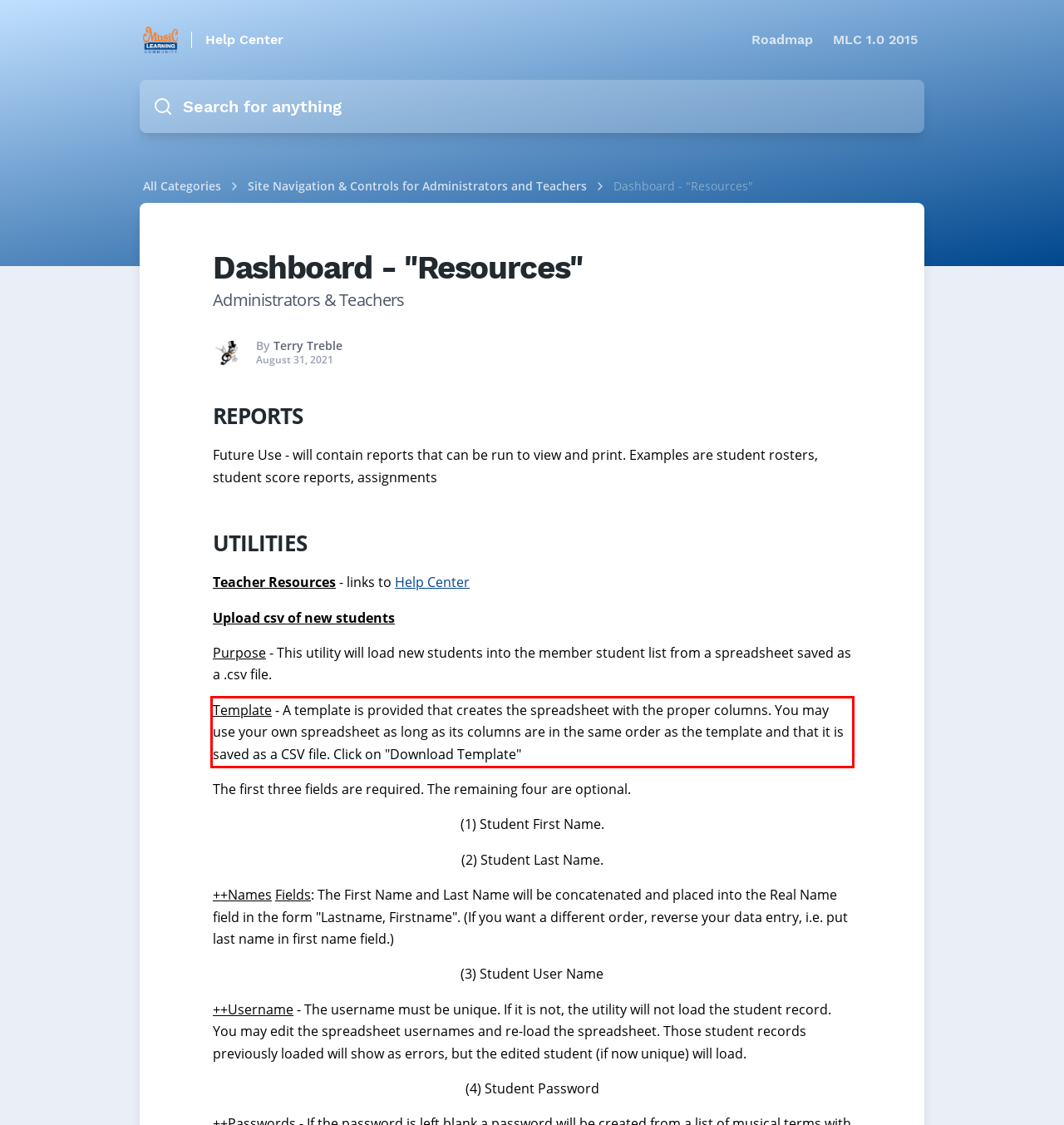From the screenshot of the webpage, locate the red bounding box and extract the text contained within that area.

Template - A template is provided that creates the spreadsheet with the proper columns. You may use your own spreadsheet as long as its columns are in the same order as the template and that it is saved as a CSV file. Click on "Download Template"